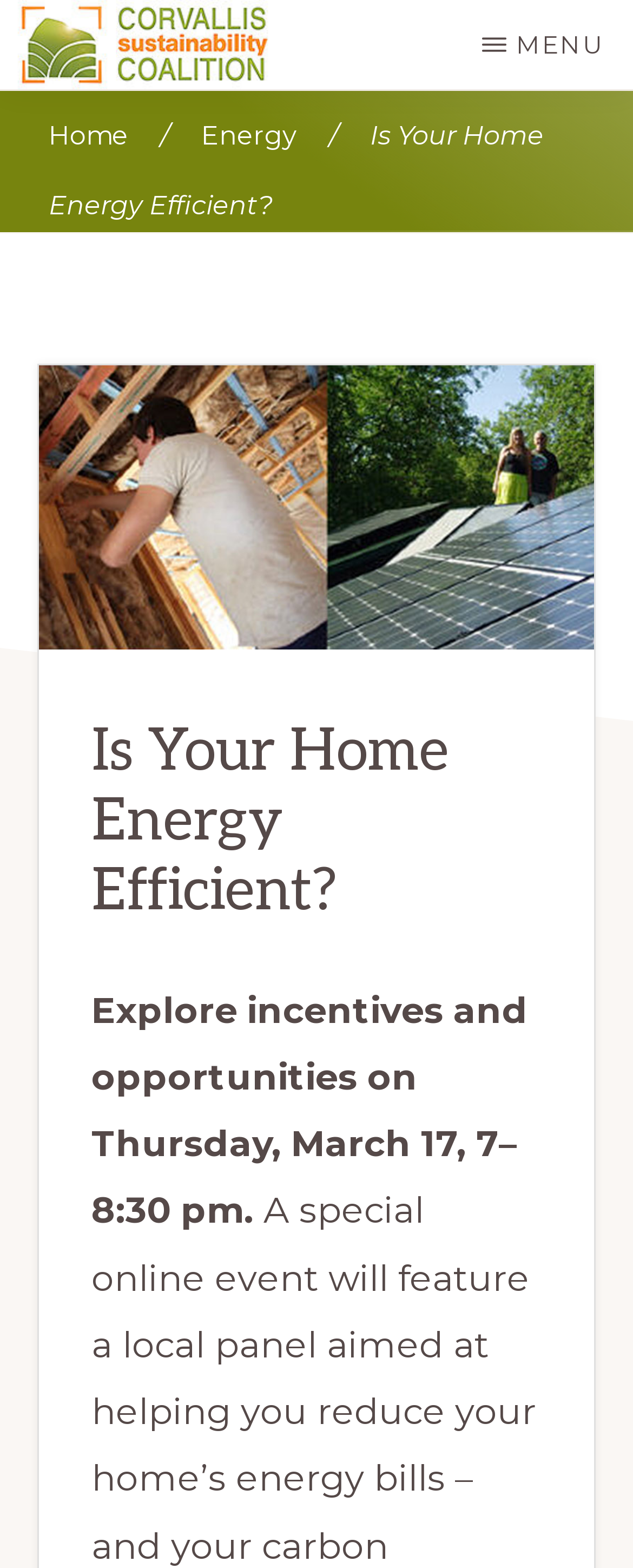Determine the bounding box coordinates of the UI element that matches the following description: "Home". The coordinates should be four float numbers between 0 and 1 in the format [left, top, right, bottom].

[0.077, 0.058, 0.203, 0.116]